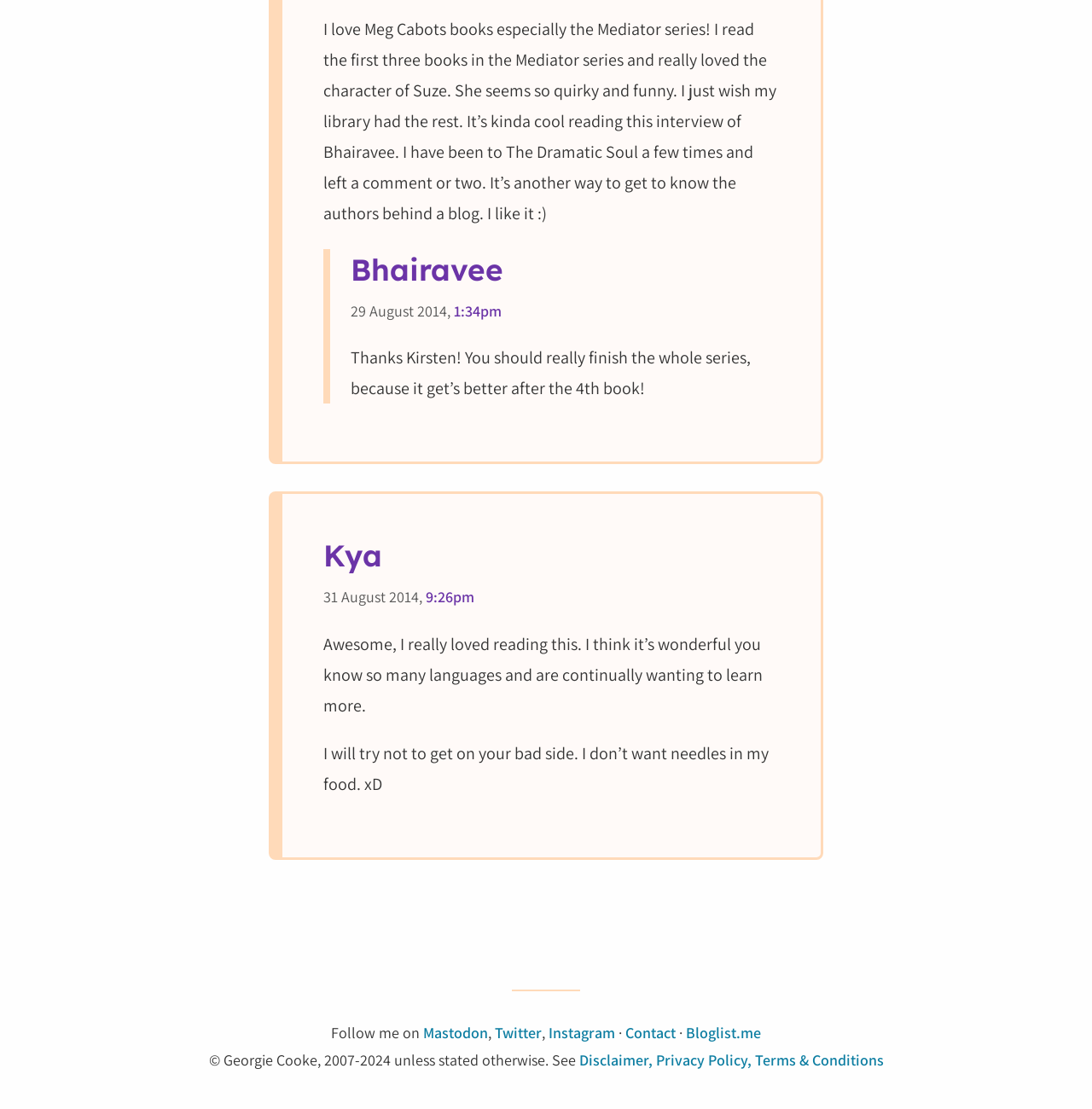Kindly respond to the following question with a single word or a brief phrase: 
What is the author's favorite book series?

Mediator series